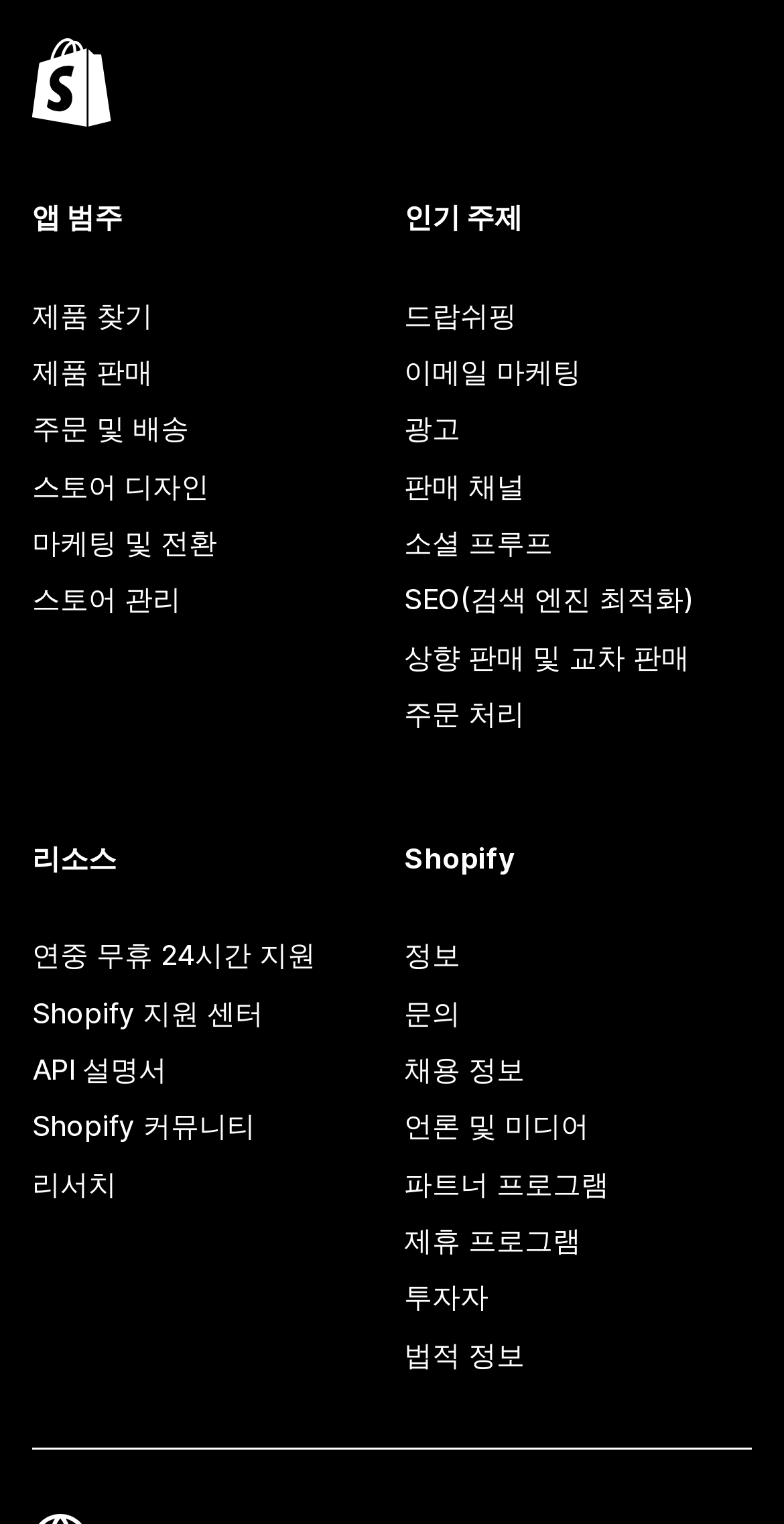Determine the bounding box coordinates of the UI element that matches the following description: "상향 판매 및 교차 판매". The coordinates should be four float numbers between 0 and 1 in the format [left, top, right, bottom].

[0.515, 0.412, 0.959, 0.45]